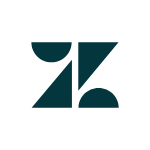What is the primary purpose of Zendesk?
Please give a detailed answer to the question using the information shown in the image.

The caption explains that Zendesk is a cloud-based customer support and ticketing system, indicating that its primary purpose is to provide customer support and manage customer relationships.